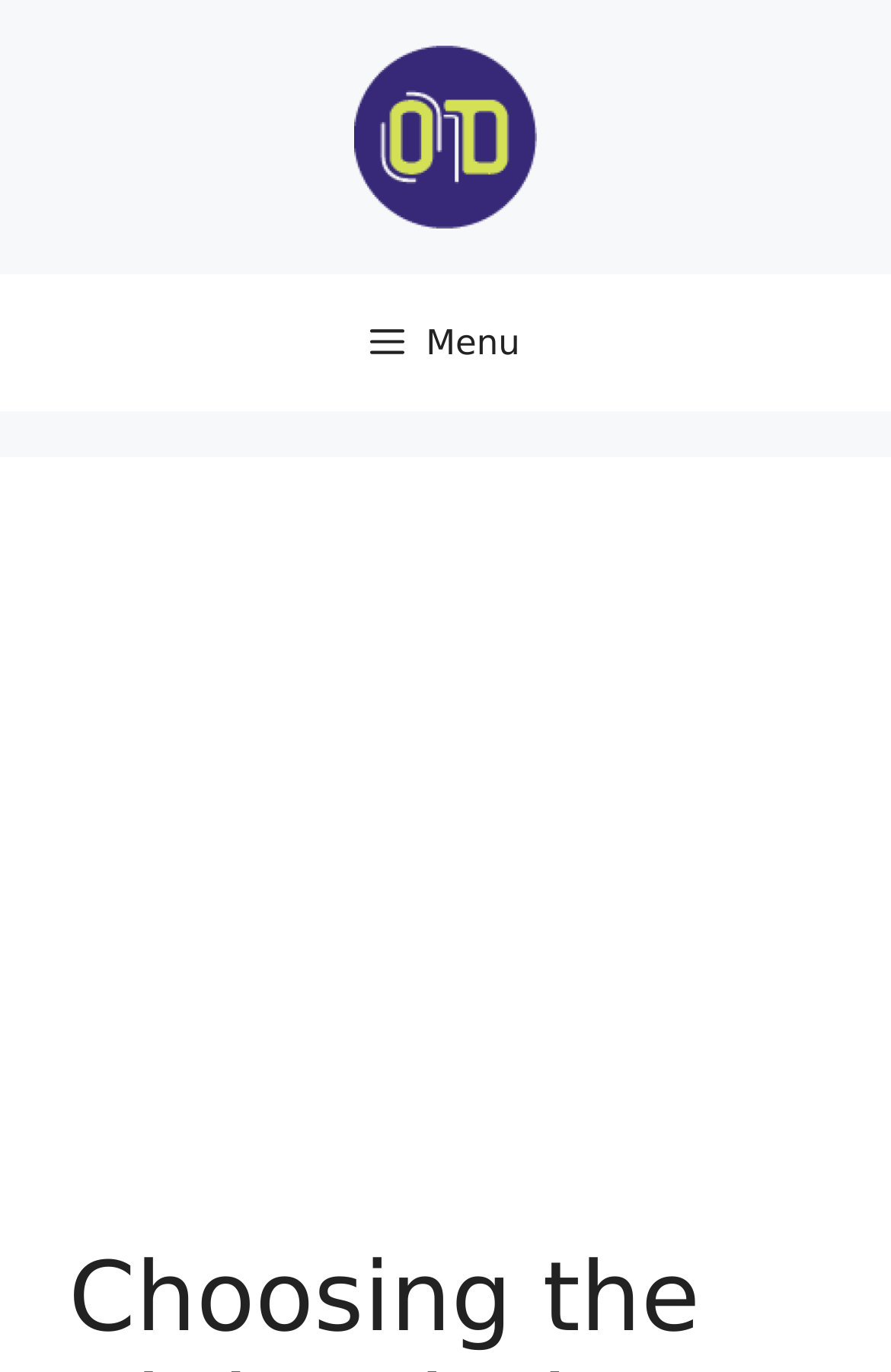Provide the bounding box coordinates of the HTML element this sentence describes: "Toggle navigation". The bounding box coordinates consist of four float numbers between 0 and 1, i.e., [left, top, right, bottom].

None